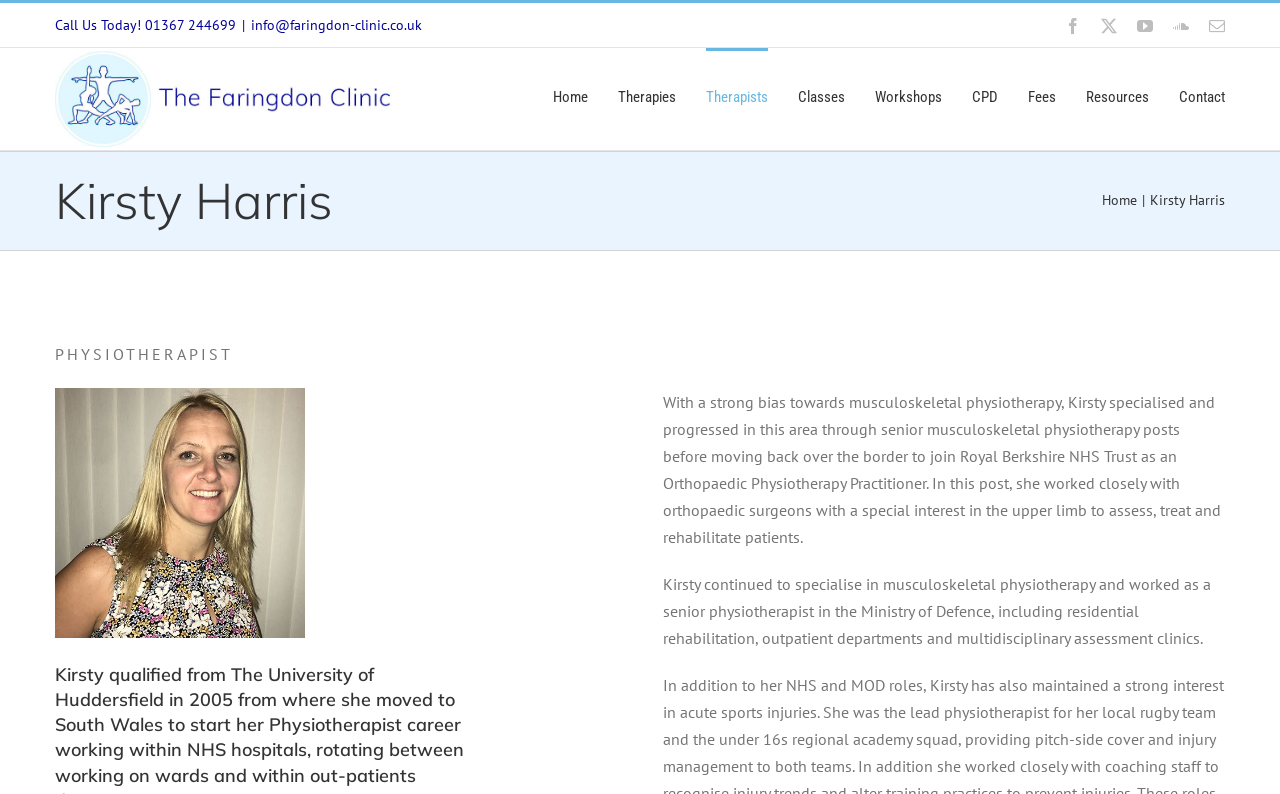Locate the bounding box coordinates of the area to click to fulfill this instruction: "Learn more about the therapist Kirsty Harris". The bounding box should be presented as four float numbers between 0 and 1, in the order [left, top, right, bottom].

[0.043, 0.212, 0.26, 0.294]